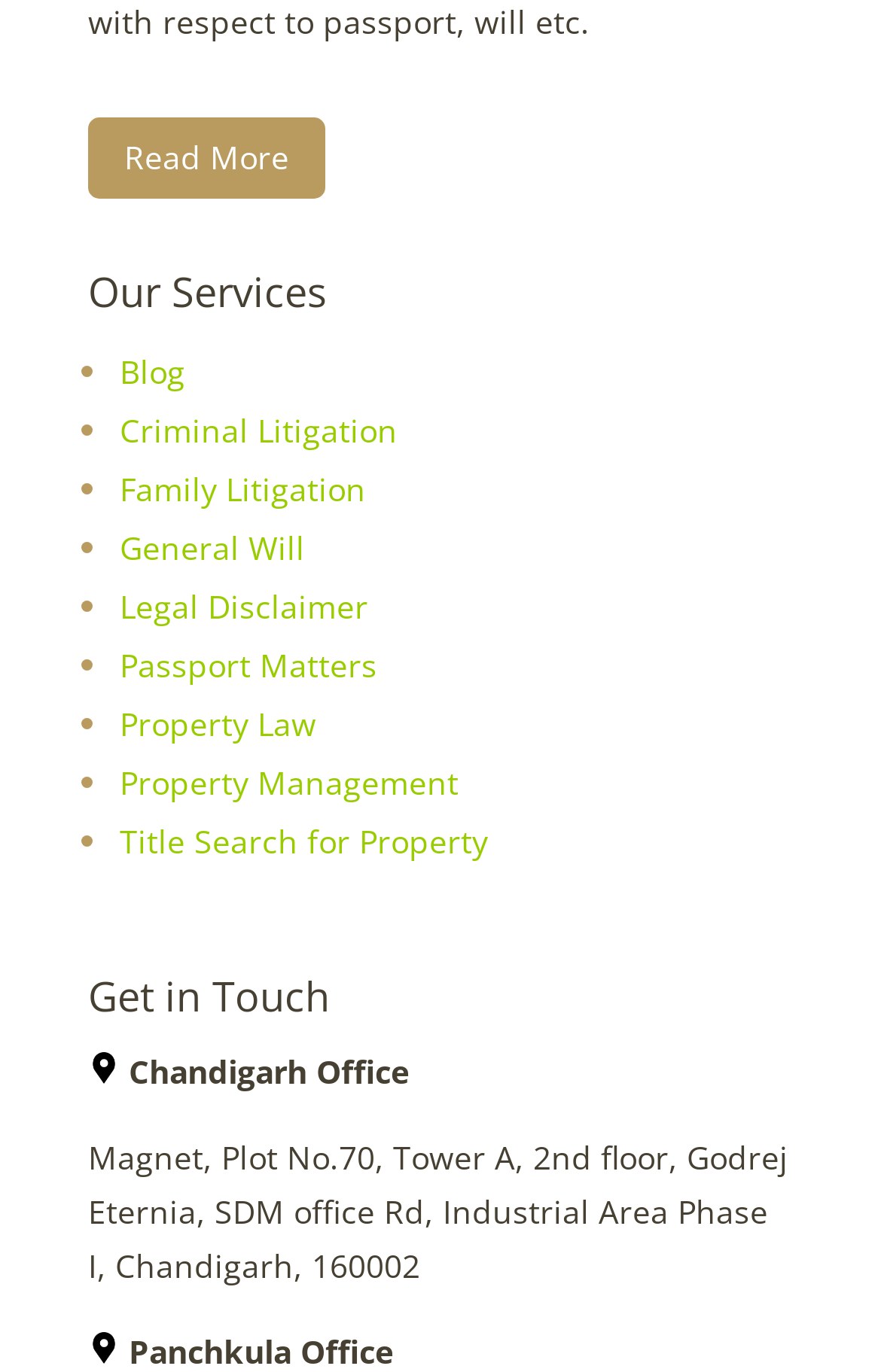Look at the image and give a detailed response to the following question: What is the second service listed?

The second service listed can be determined by examining the list of links under the 'Our Services' heading. The second link is 'Family Litigation', which is located at coordinates [0.136, 0.34, 0.415, 0.371].